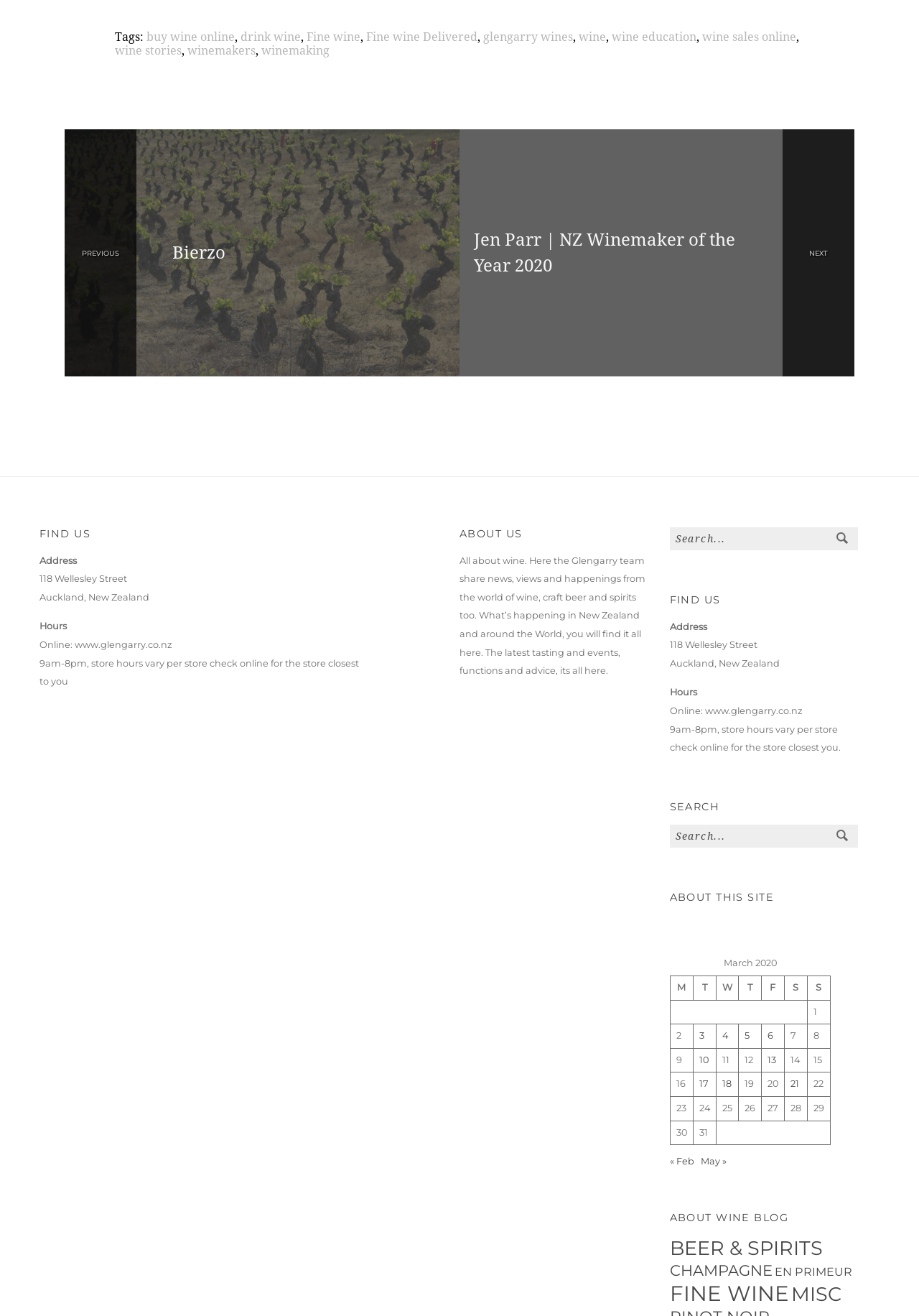Please find the bounding box coordinates of the element that must be clicked to perform the given instruction: "Check store hours". The coordinates should be four float numbers from 0 to 1, i.e., [left, top, right, bottom].

[0.043, 0.472, 0.073, 0.48]